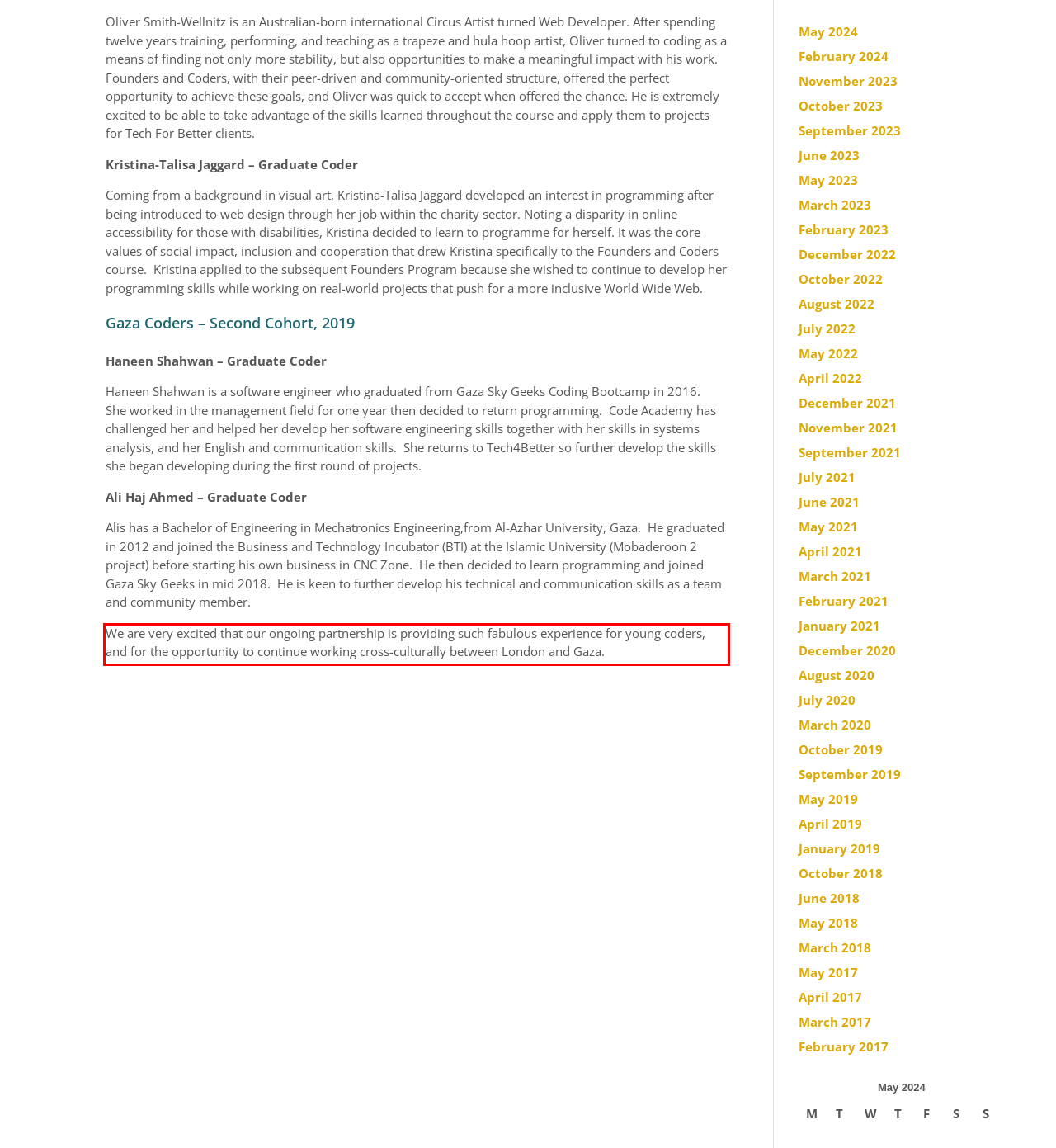You have a screenshot of a webpage where a UI element is enclosed in a red rectangle. Perform OCR to capture the text inside this red rectangle.

We are very excited that our ongoing partnership is providing such fabulous experience for young coders, and for the opportunity to continue working cross-culturally between London and Gaza.